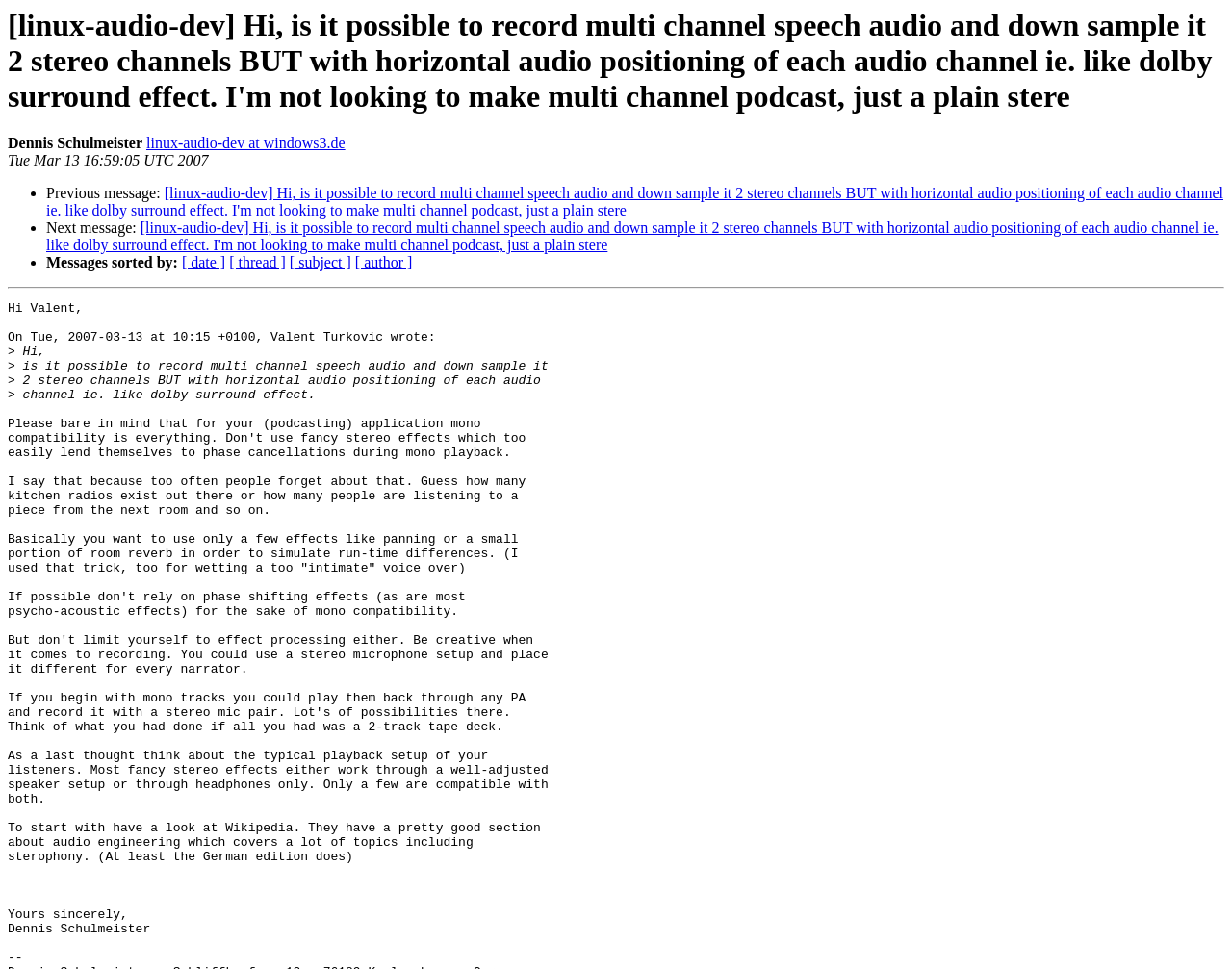Identify the title of the webpage and provide its text content.

[linux-audio-dev] Hi, is it possible to record multi channel speech audio and down sample it 2 stereo channels BUT with horizontal audio positioning of each audio channel ie. like dolby surround effect. I'm not looking to make multi channel podcast, just a plain stere